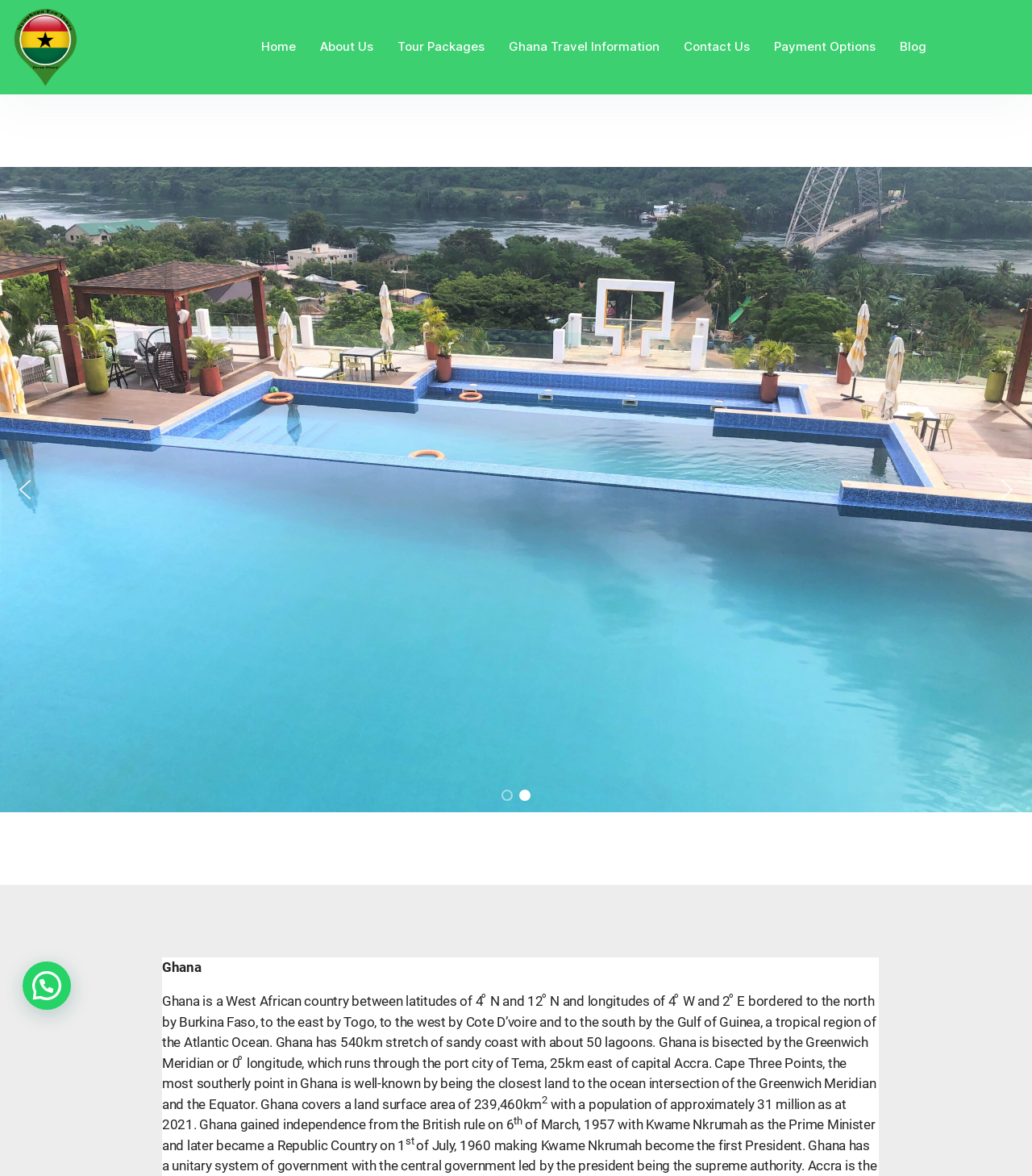Generate a thorough caption that explains the contents of the webpage.

The webpage is about Ghana, a West African country, and appears to be a travel-related website. At the top left corner, there is a logo image of "cropped-Logo_Original.png". Below the logo, there is a navigation menu with seven links: "Home", "About Us", "Tour Packages", "Ghana Travel Information", "Contact Us", "Payment Options", and "Blog", arranged horizontally from left to right.

Below the navigation menu, there is a slider region that takes up most of the page's width. The slider has two arrow buttons, one on the left and one on the right, which are used to navigate through the slides. There are also two slide buttons labeled "Slide 1" placed below the slider.

The main content of the page is a descriptive text about Ghana, located below the slider. The text is divided into three paragraphs. The first paragraph introduces Ghana as a West African country, providing its geographical location and borders. The second paragraph describes Ghana's coastline, its bisecting by the Greenwich Meridian, and its land surface area. The third paragraph mentions Ghana's population, its independence from British rule, and its transition to a Republic Country.

There are also several superscript elements scattered throughout the text, which appear to be footnotes or references.